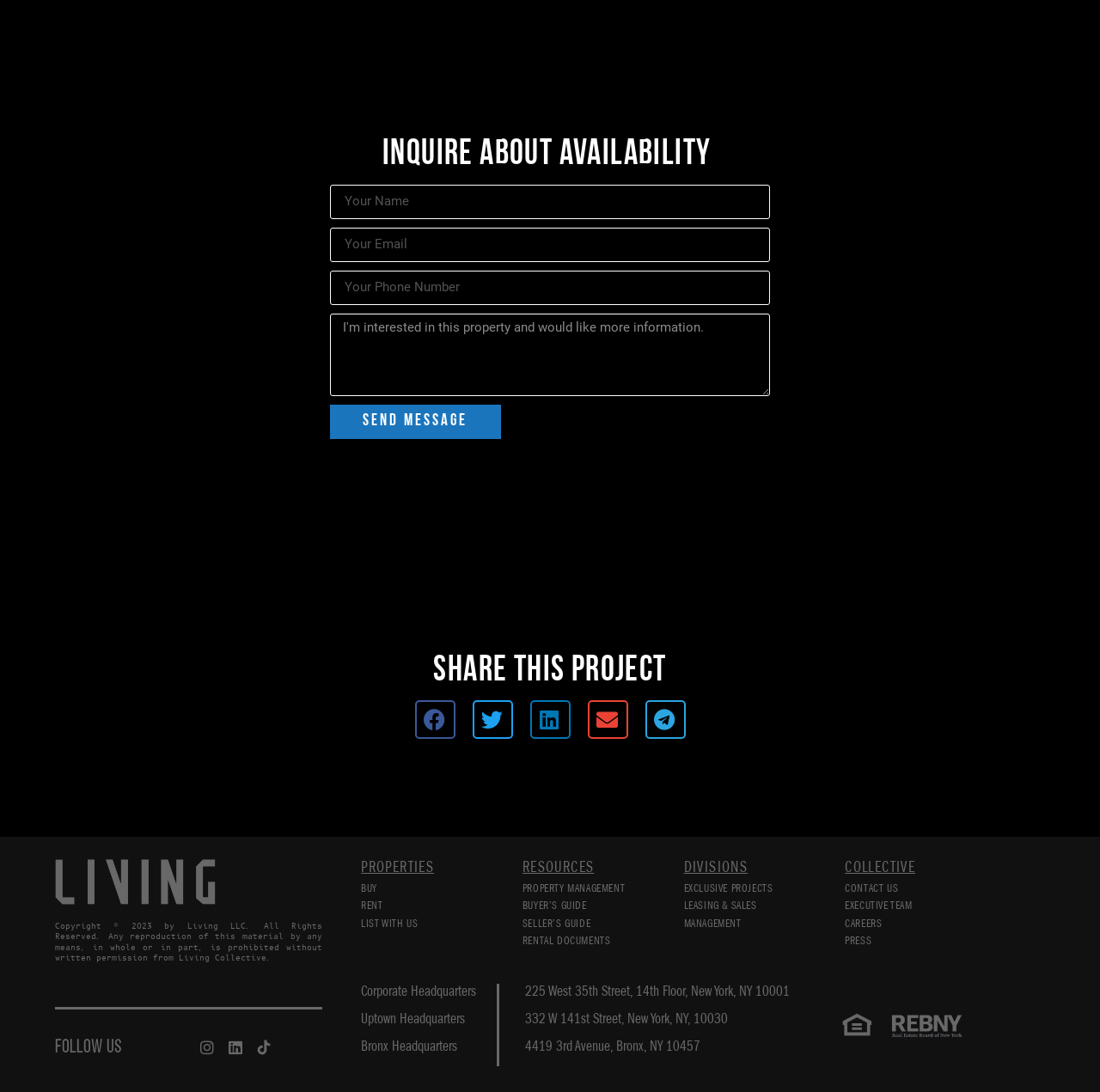Given the element description parent_node: Email name="form_fields[email]" placeholder="Your Email", specify the bounding box coordinates of the corresponding UI element in the format (top-left x, top-left y, bottom-right x, bottom-right y). All values must be between 0 and 1.

[0.3, 0.208, 0.7, 0.24]